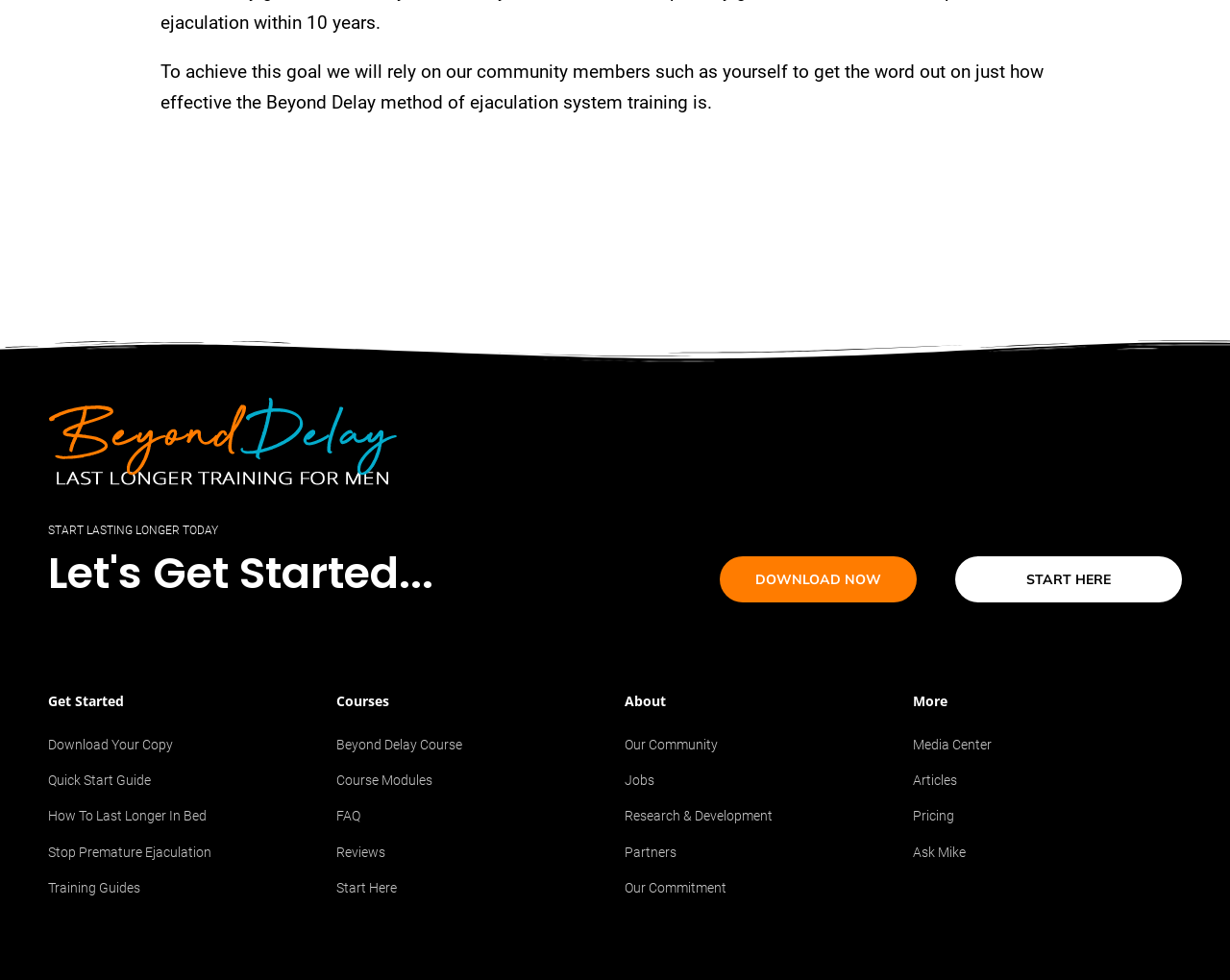Determine the bounding box coordinates of the UI element described by: "Beyond Delay Course".

[0.273, 0.744, 0.492, 0.775]